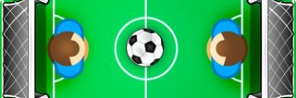Present an elaborate depiction of the scene captured in the image.

The image features a top-down view of a foosball table, showcasing two players positioned on opposite sides of the table. Each player is depicted wearing blue shirts and has a simplified, cartoonish appearance. The soccer ball is centrally located on the bright green playing field, surrounded by white lines that outline the playing area. The scene is framed by the table's metallic goals on each end, enhancing the dynamic atmosphere suggestive of an exciting game in progress. This visual captures the essence of competitive play in a fun and engaging manner.